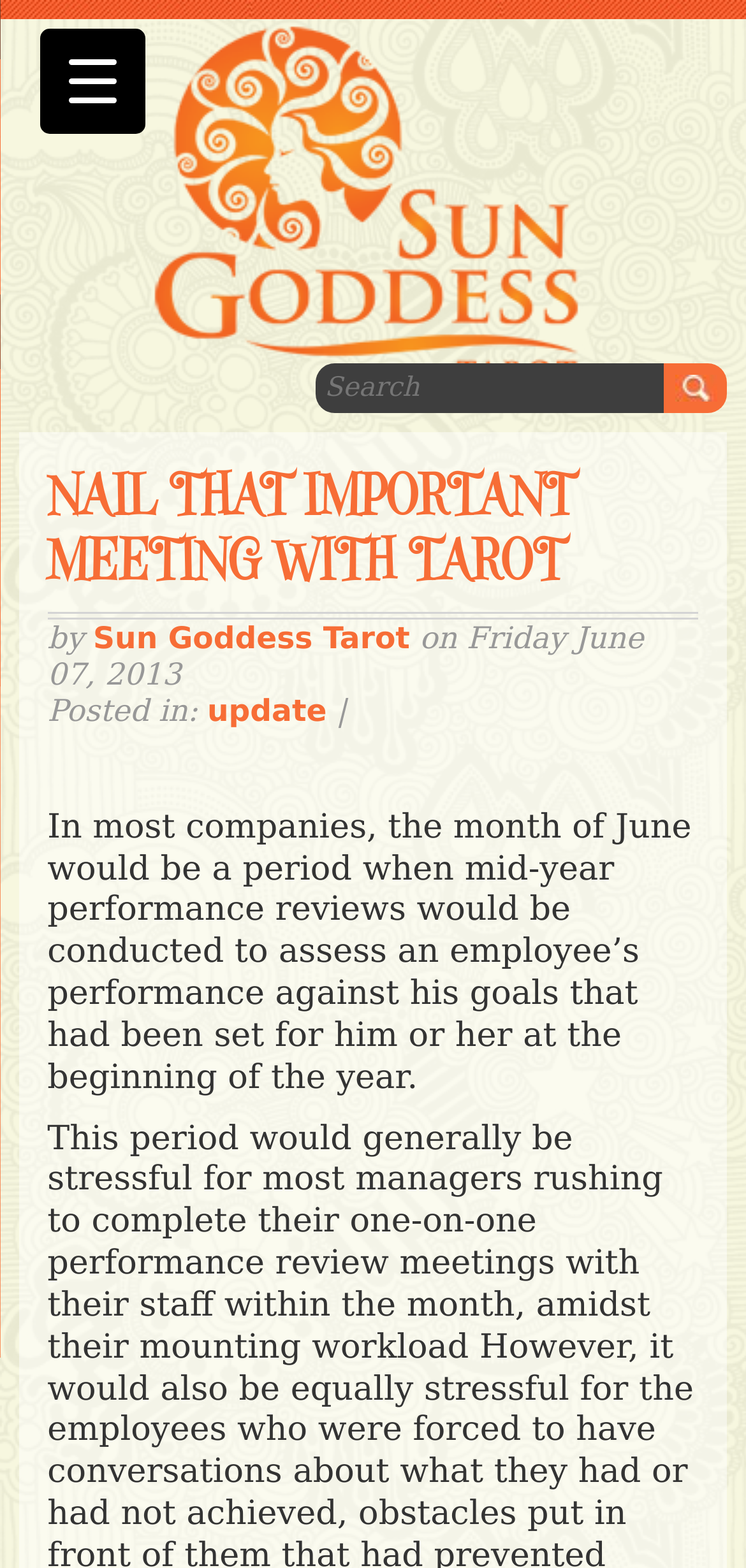Please predict the bounding box coordinates (top-left x, top-left y, bottom-right x, bottom-right y) for the UI element in the screenshot that fits the description: update

[0.278, 0.441, 0.438, 0.465]